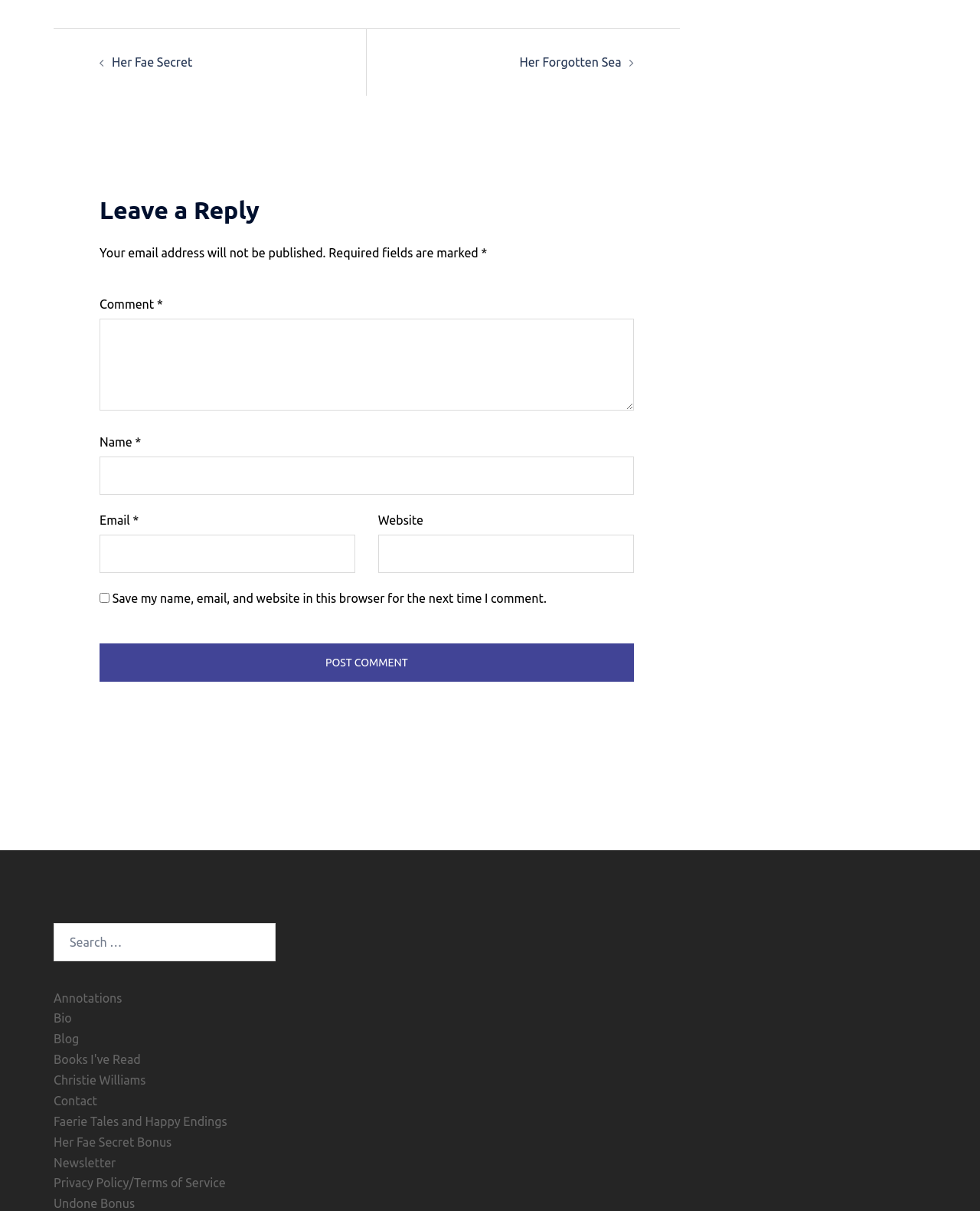What is the purpose of the textbox labeled 'Comment'?
Using the information from the image, answer the question thoroughly.

The textbox labeled 'Comment' is required and is placed below the 'Leave a Reply' heading, indicating that it is used to input a comment or reply to a post.